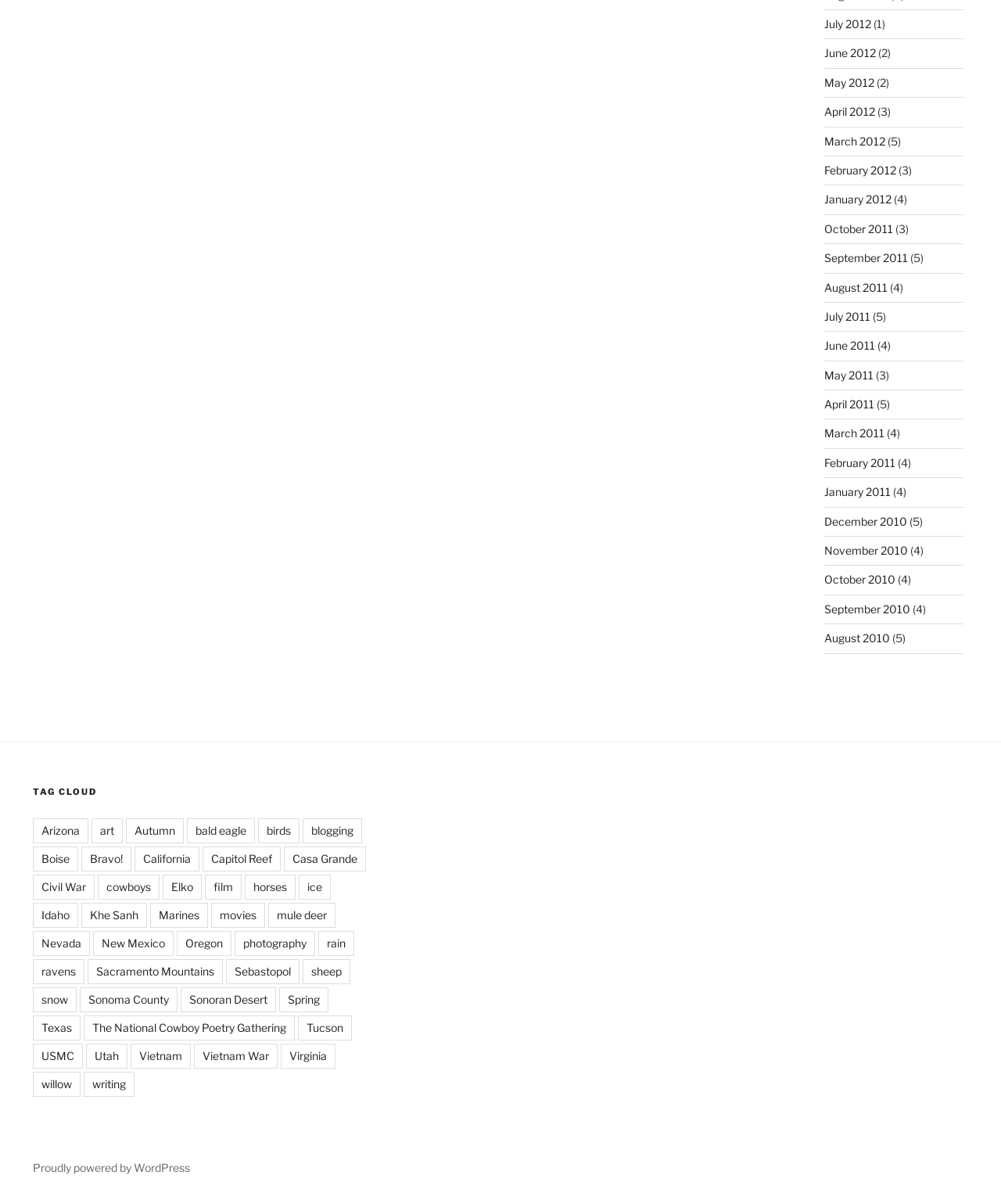Give a one-word or short phrase answer to this question: 
What is the earliest month listed?

December 2010